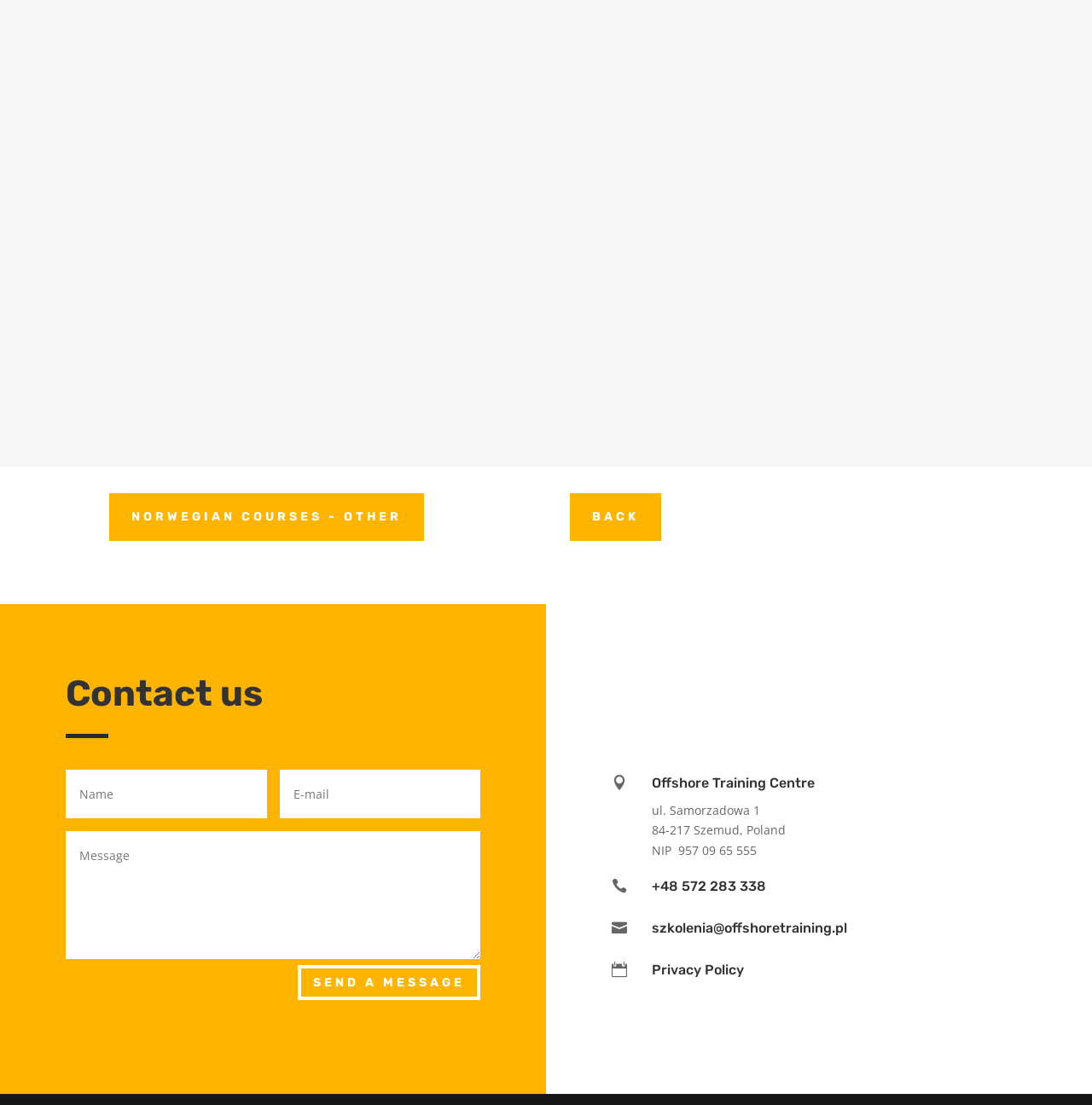Provide the bounding box coordinates of the area you need to click to execute the following instruction: "Click the 'NORWEGIAN COURSES - OTHER' link".

[0.1, 0.446, 0.388, 0.49]